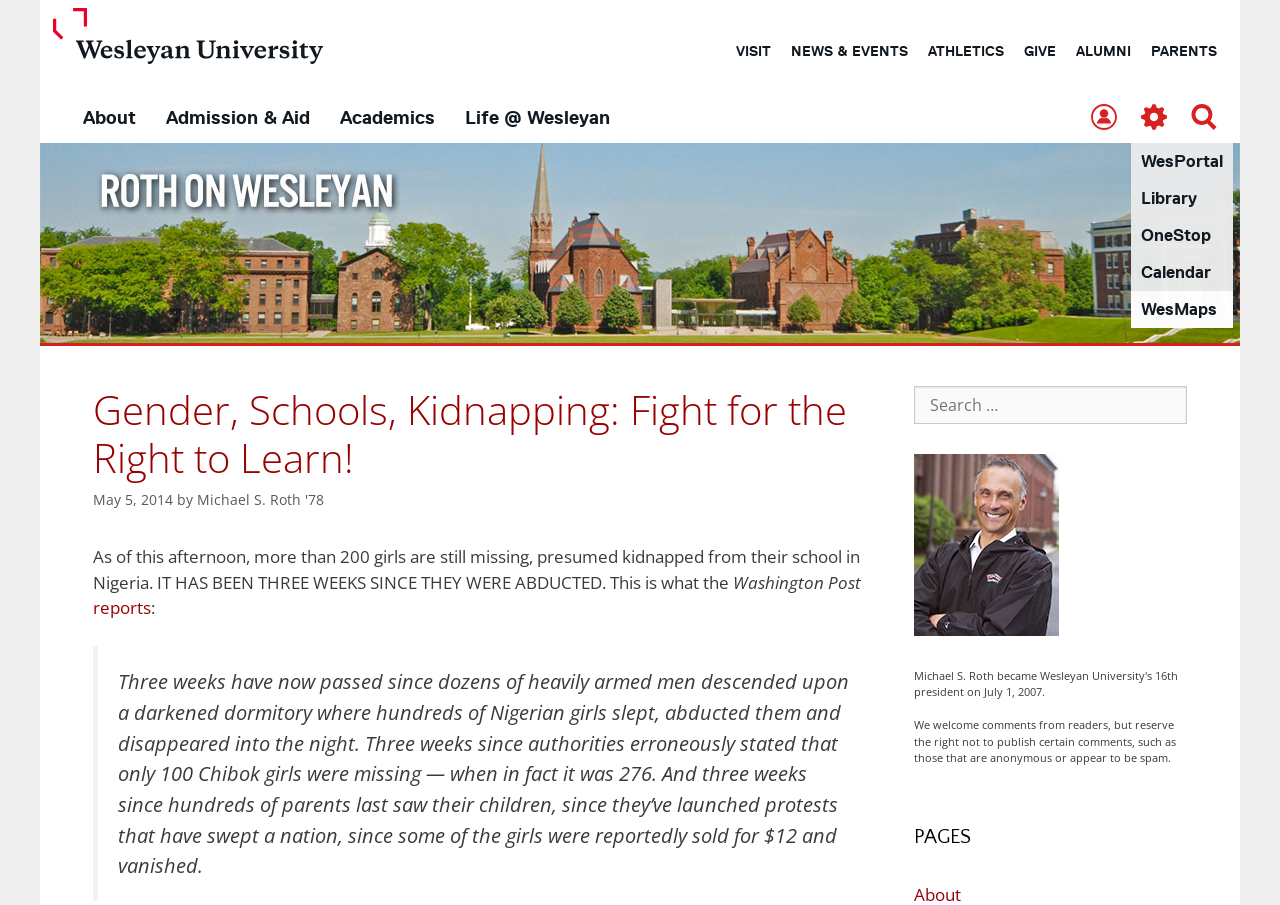Locate the UI element described by alt="Wesleyan University" and provide its bounding box coordinates. Use the format (top-left x, top-left y, bottom-right x, bottom-right y) with all values as floating point numbers between 0 and 1.

[0.041, 0.062, 0.252, 0.088]